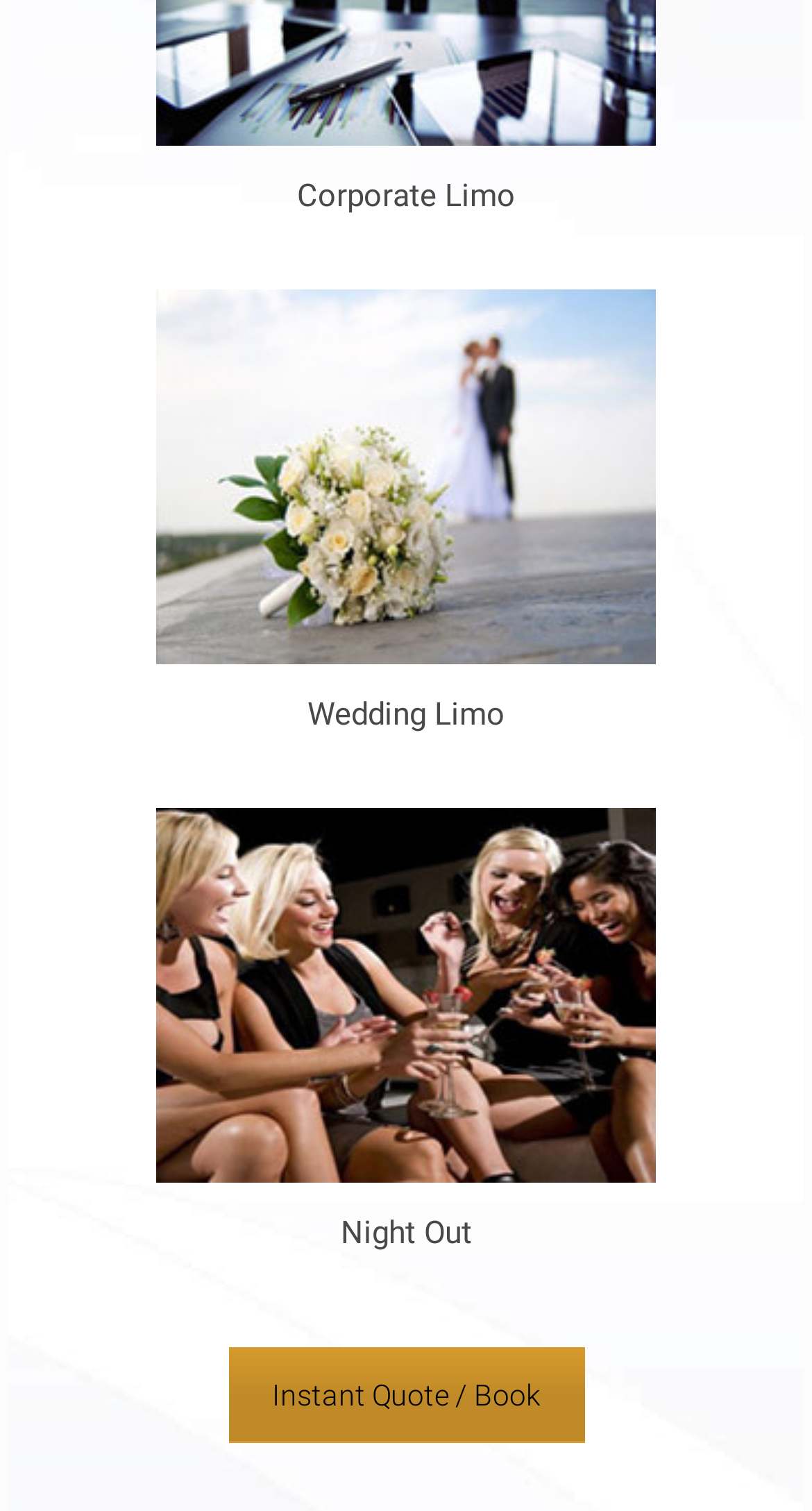Answer with a single word or phrase: 
How many images are on the page?

3